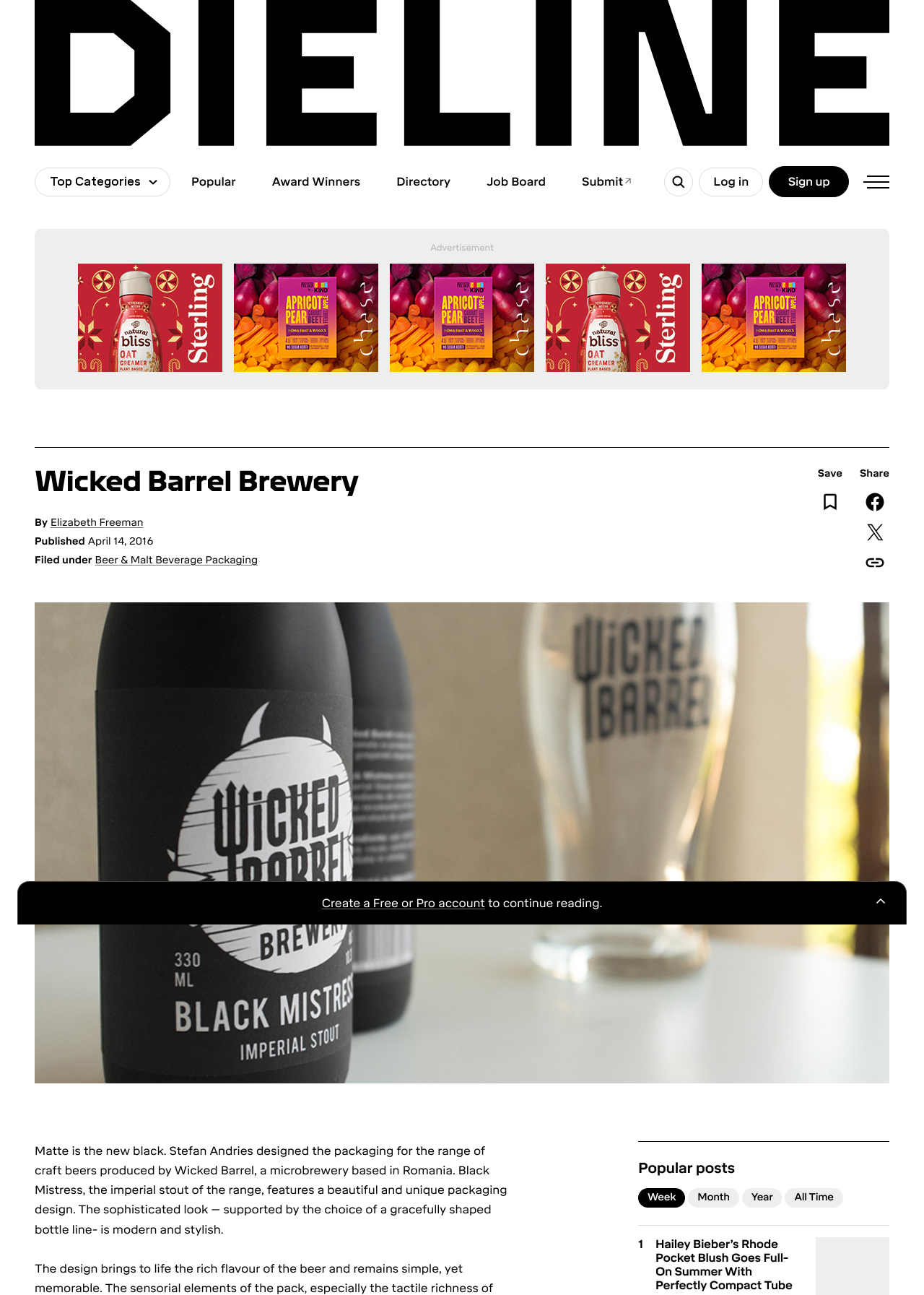Locate the bounding box coordinates of the element that should be clicked to execute the following instruction: "Search for something".

[0.719, 0.129, 0.75, 0.151]